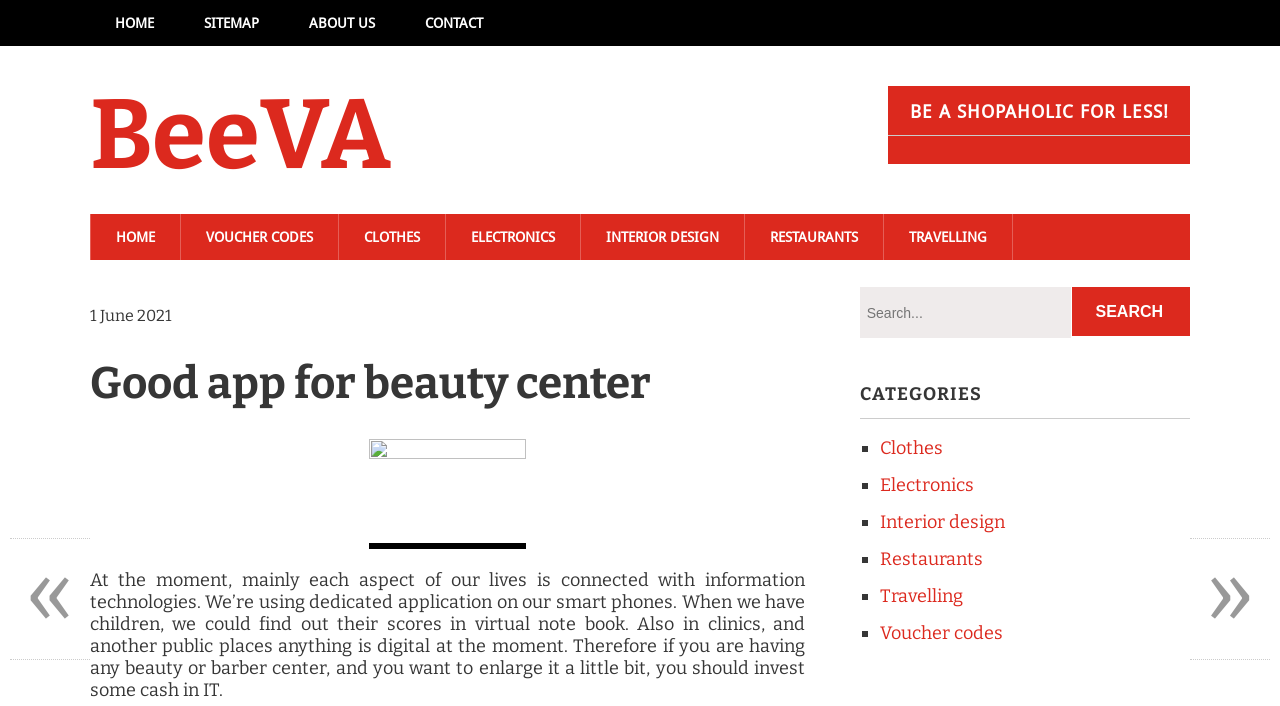Find the bounding box coordinates of the element you need to click on to perform this action: 'View CLOTHES category'. The coordinates should be represented by four float values between 0 and 1, in the format [left, top, right, bottom].

[0.688, 0.619, 0.737, 0.65]